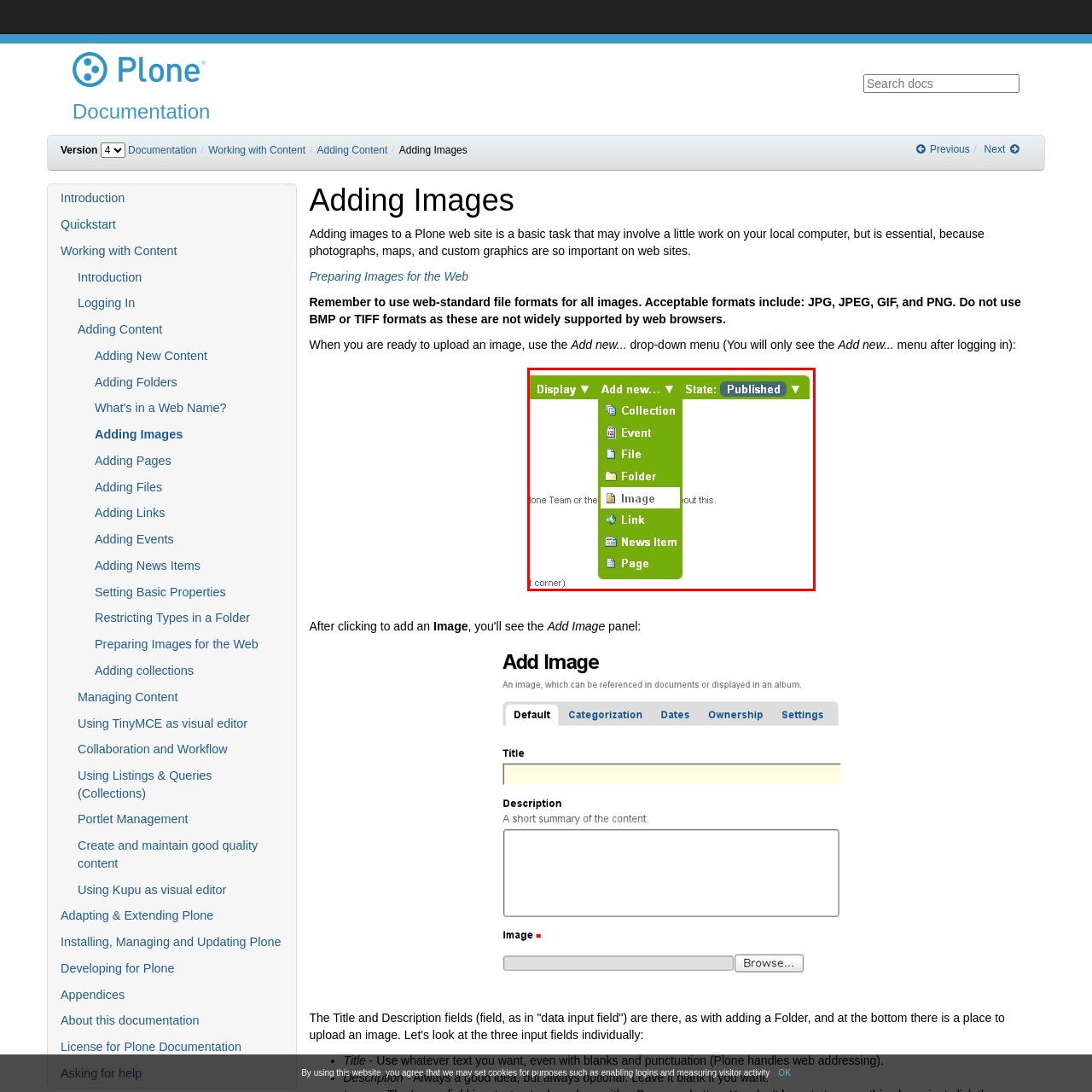Pay attention to the section of the image delineated by the white outline and provide a detailed response to the subsequent question, based on your observations: 
What is the current status of the content?

The 'State' indicator at the top of the interface shows the status as 'Published', indicating that the content is currently live and accessible to users.